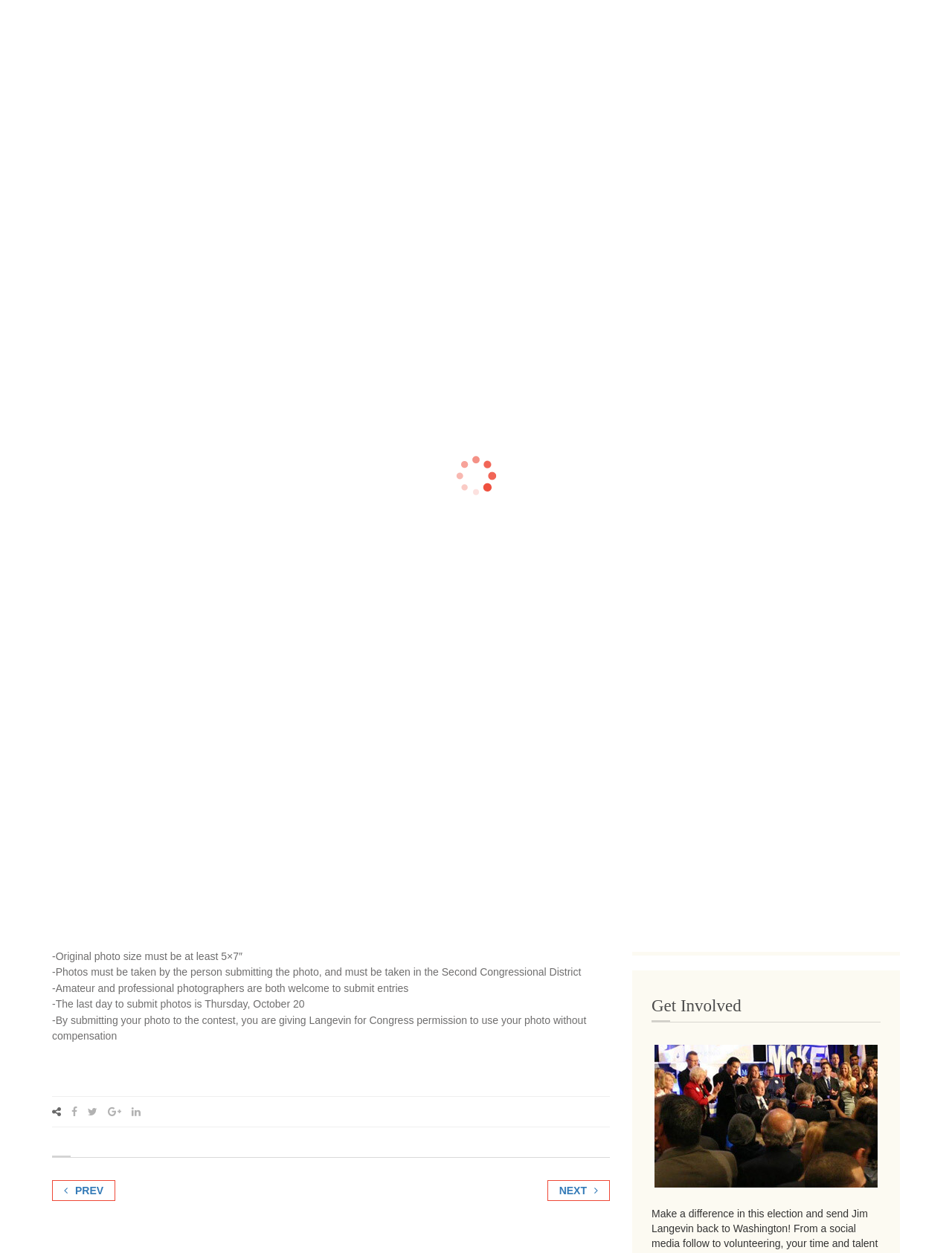Please find the bounding box for the UI element described by: "October 12, 2016".

[0.075, 0.48, 0.16, 0.49]